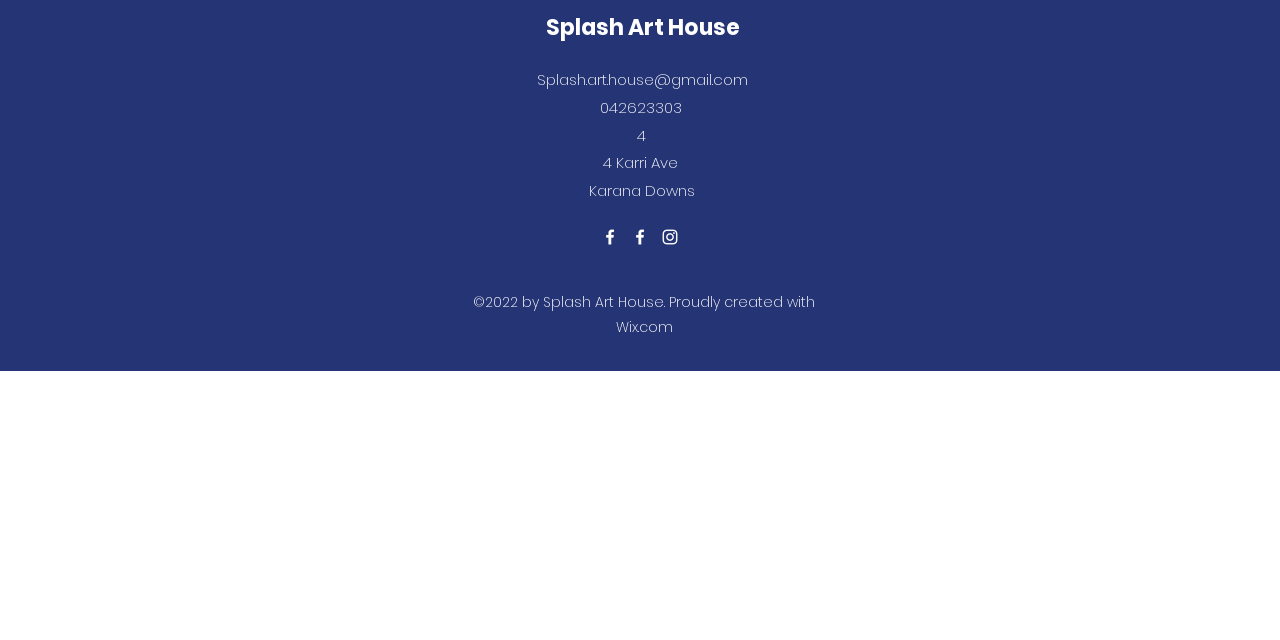Give the bounding box coordinates for this UI element: "Splash.art.house@gmail.com". The coordinates should be four float numbers between 0 and 1, arranged as [left, top, right, bottom].

[0.42, 0.108, 0.584, 0.141]